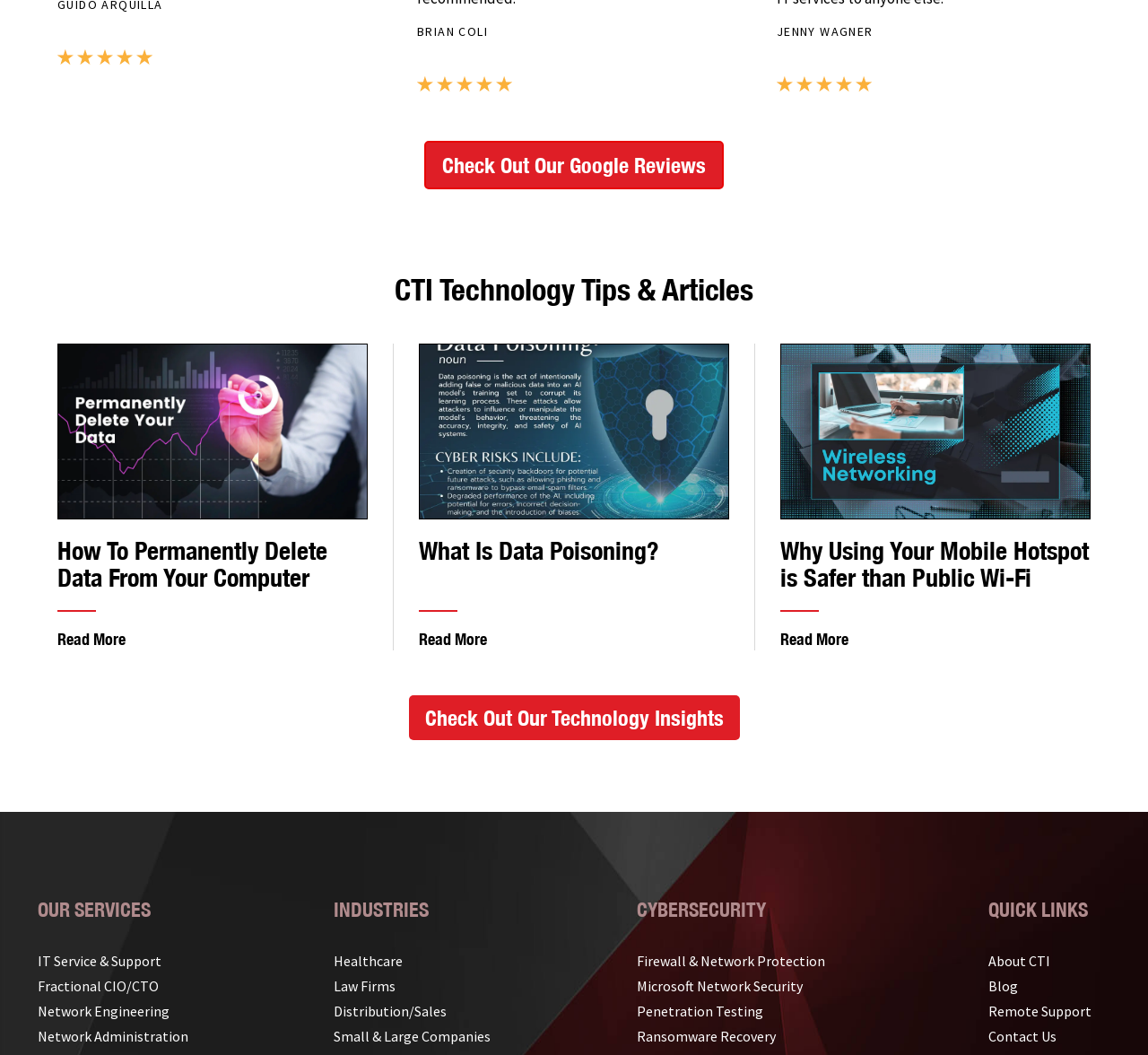Use a single word or phrase to answer the following:
What is the name of the company providing IT services?

CTI